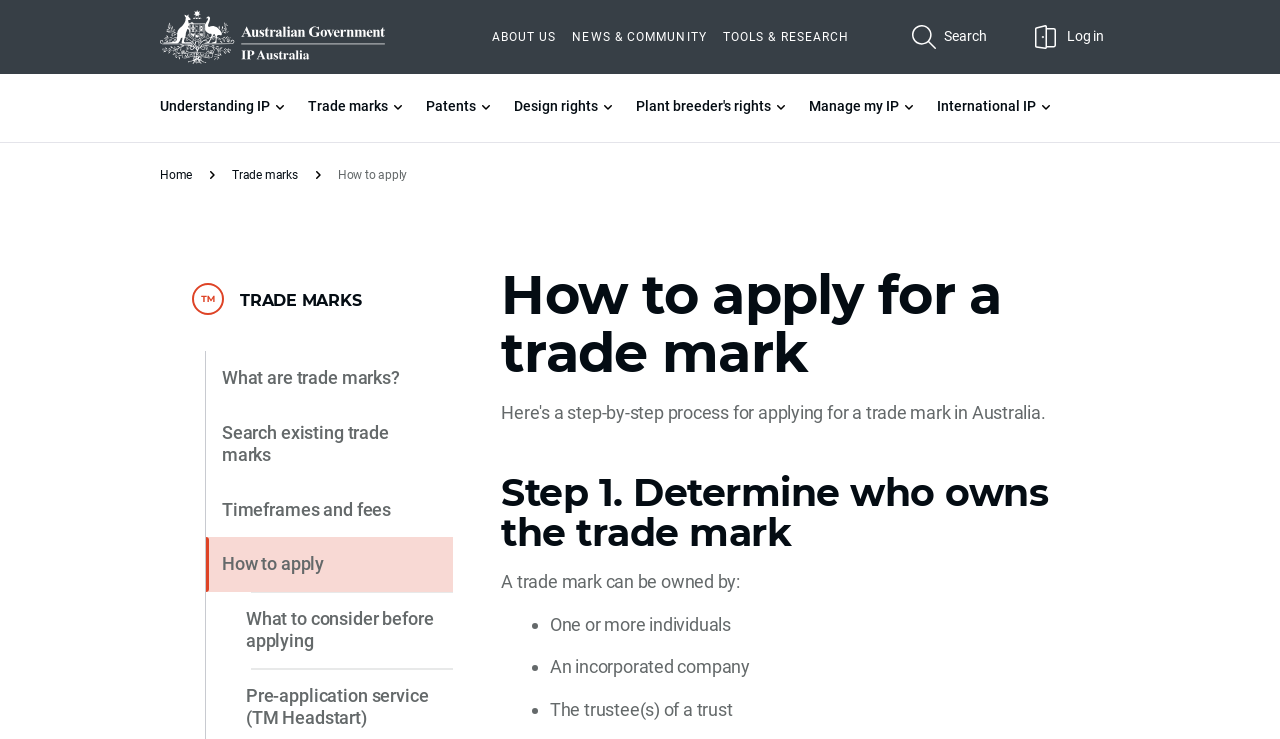Please determine the bounding box coordinates of the element to click in order to execute the following instruction: "Click 'What are trade marks?' link". The coordinates should be four float numbers between 0 and 1, specified as [left, top, right, bottom].

[0.161, 0.475, 0.354, 0.549]